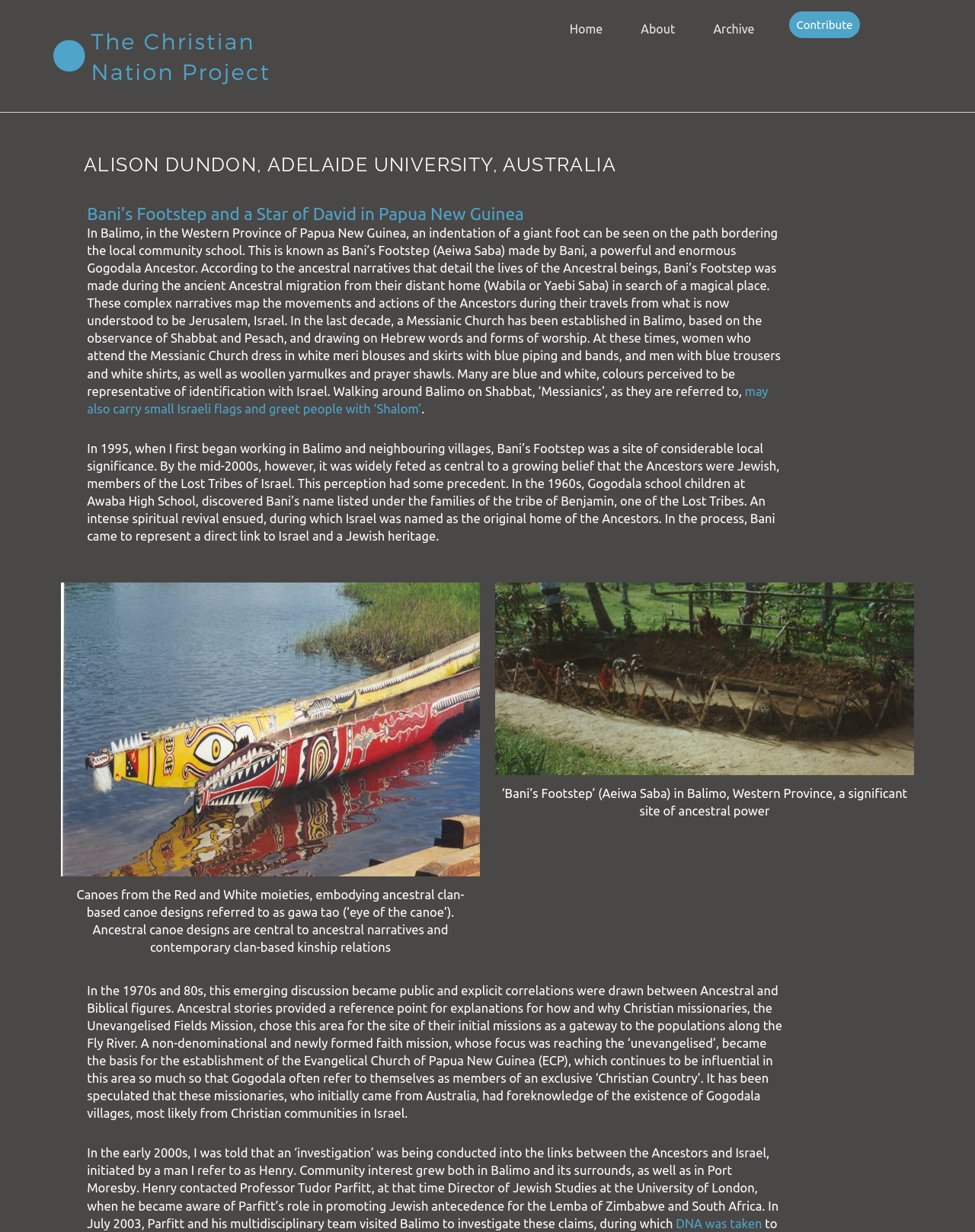Please determine the bounding box coordinates, formatted as (top-left x, top-left y, bottom-right x, bottom-right y), with all values as floating point numbers between 0 and 1. Identify the bounding box of the region described as: Home

[0.565, 0.009, 0.638, 0.038]